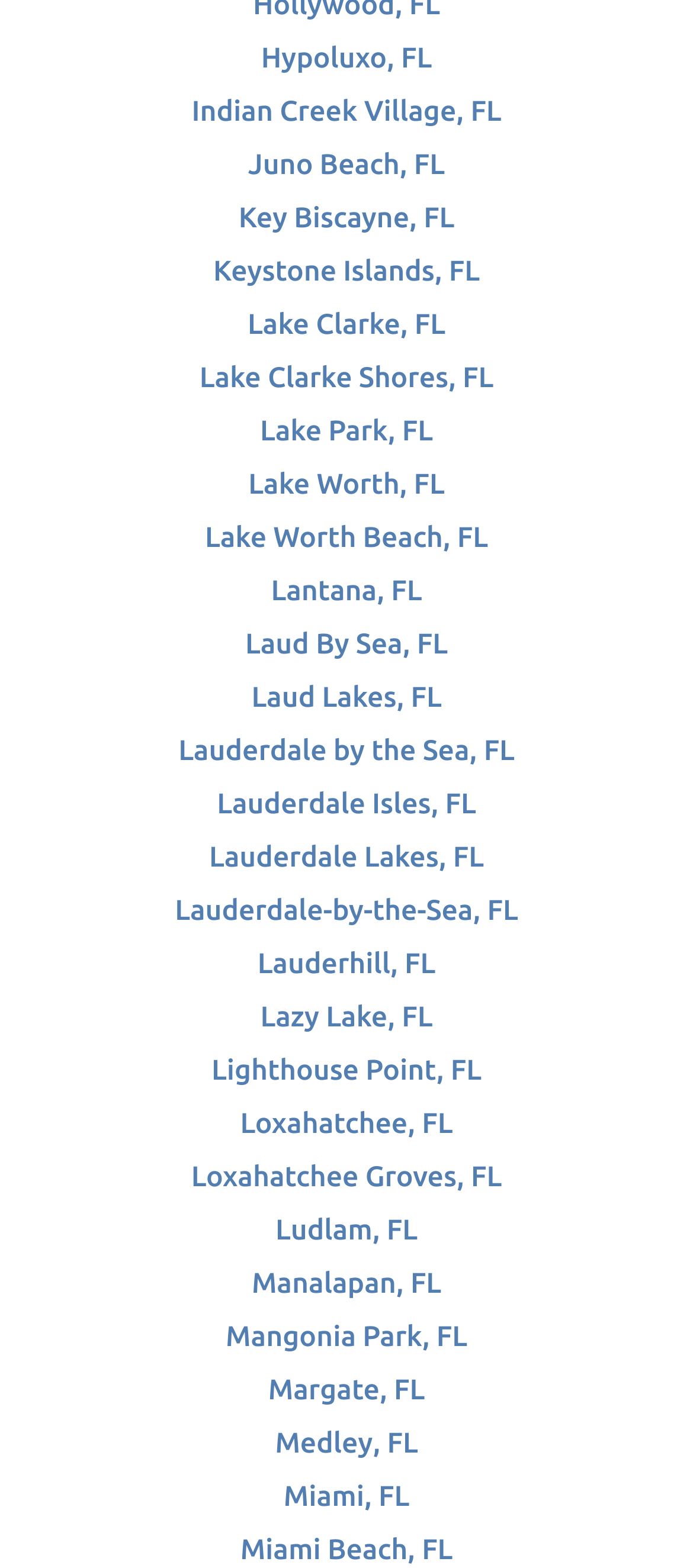Please provide a brief answer to the following inquiry using a single word or phrase:
How many cities are listed on this webpage?

27